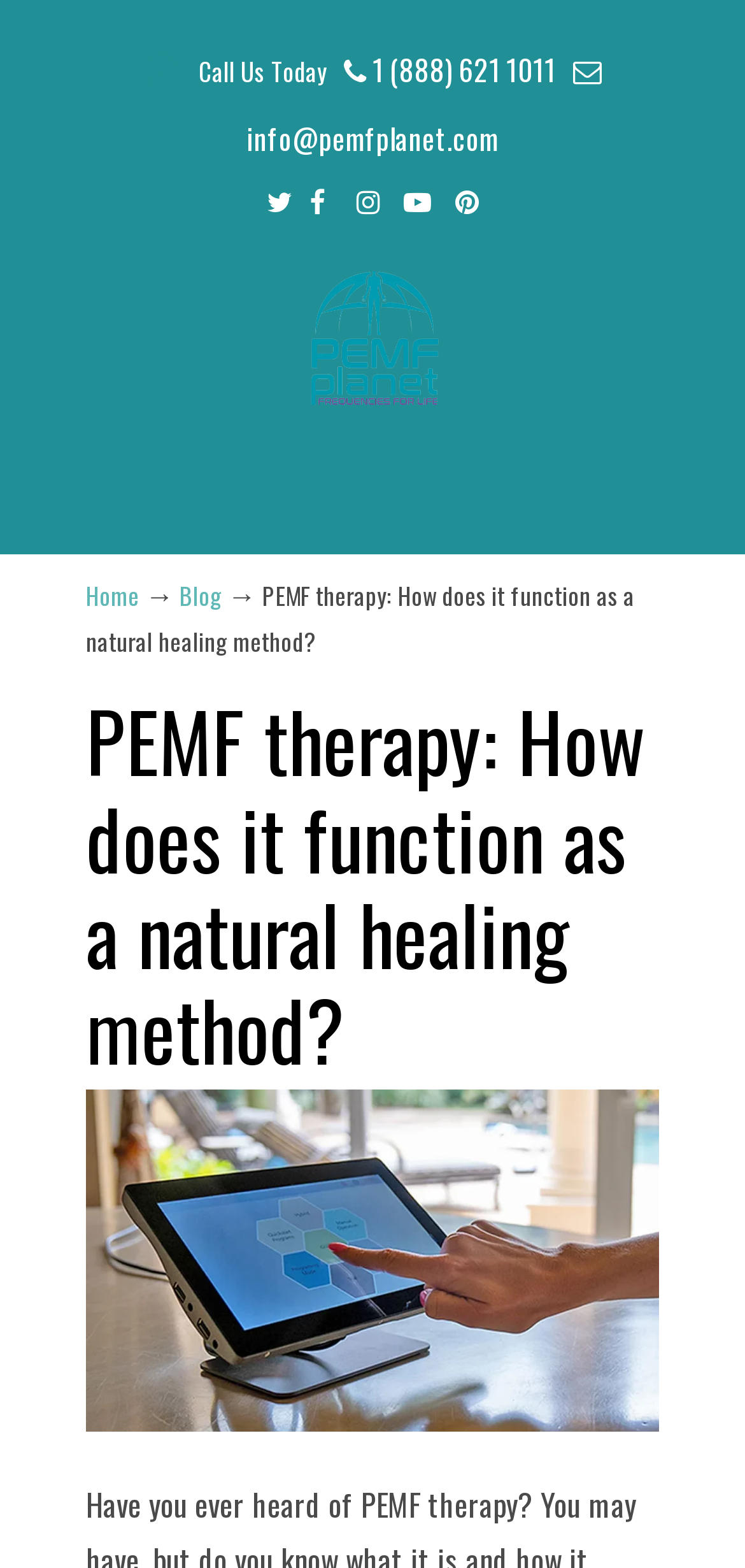What is the phone number to call?
Please provide a detailed answer to the question.

I found the phone number by looking at the top section of the webpage, where it says 'Call Us Today' followed by the phone number.